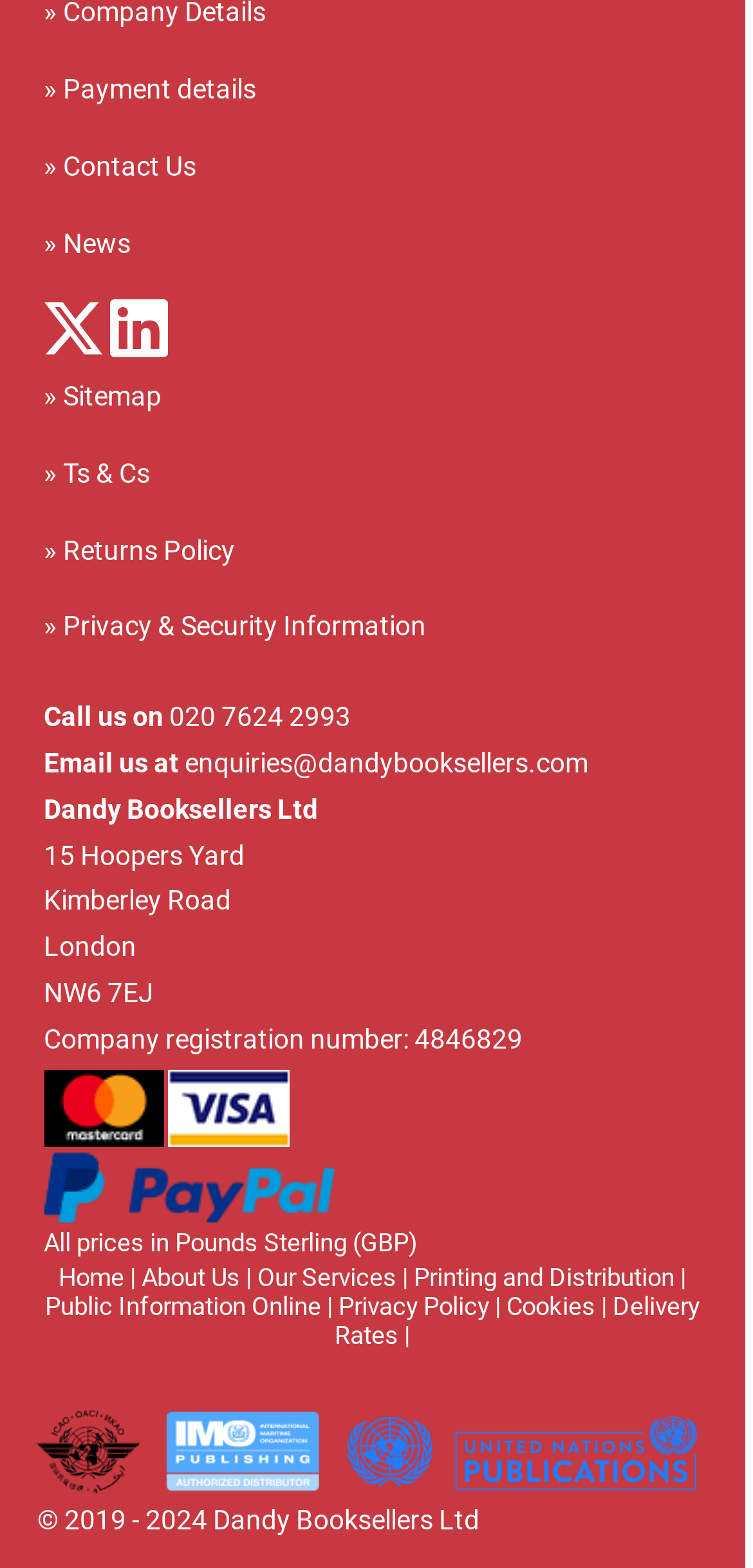What is the phone number to call?
Give a comprehensive and detailed explanation for the question.

I found the phone number by looking at the static text elements in the middle of the webpage, where the contact information is listed. The phone number is mentioned as 'Call us on 020 7624 2993'.